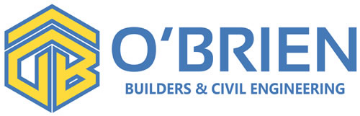Describe thoroughly the contents of the image.

The image features the logo of O’Brien Builders & Civil Engineering, prominently showcasing the name "O’BRIEN" in a bold, modern font. The logo is set against a clean background, allowing the vibrant colors to stand out. The graphic includes a stylized geometric emblem that compliments the text, reflecting the construction and engineering focus of the company. The combination of blue and yellow colors conveys professionalism and reliability, emphasizing the brand’s commitment to quality in the building and civil engineering sectors.